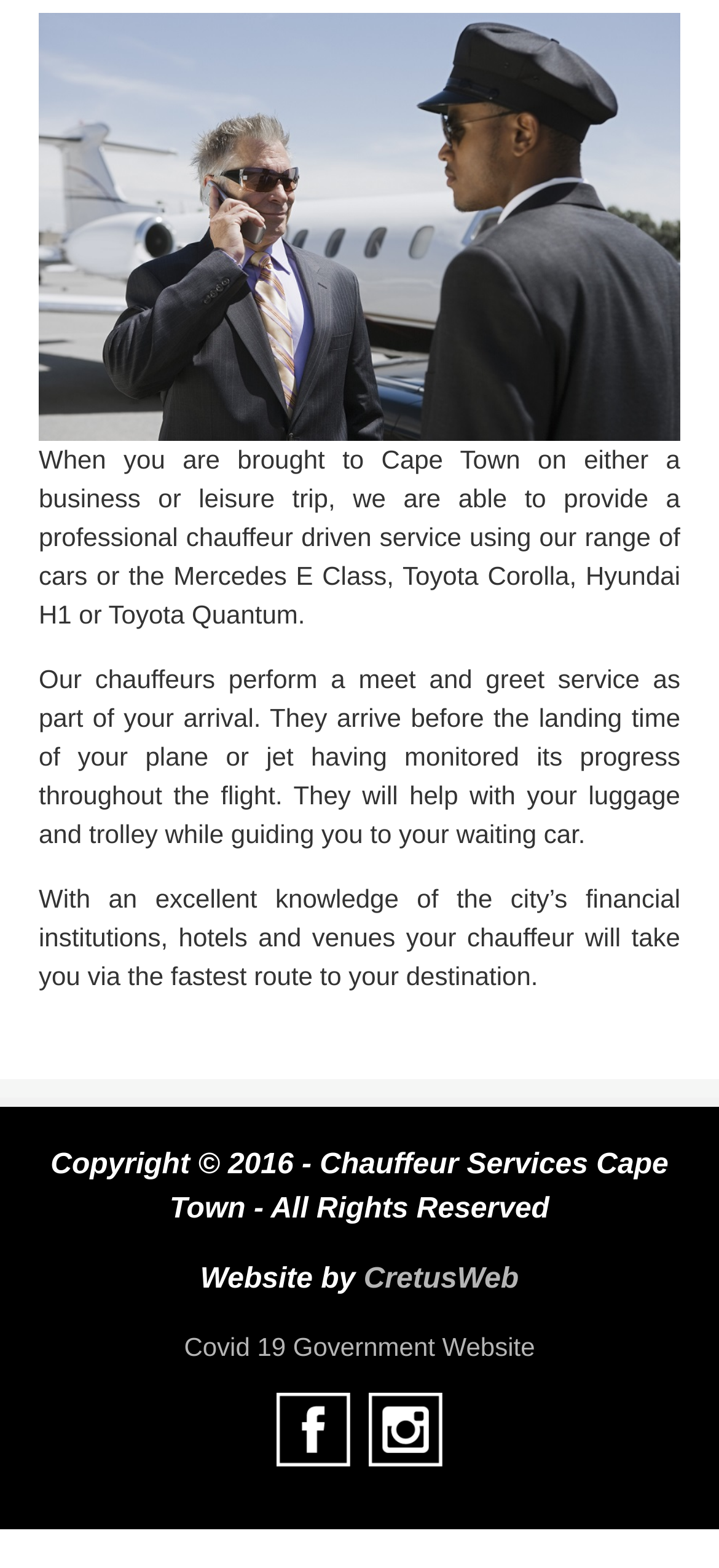What is the role of the chauffeur?
Deliver a detailed and extensive answer to the question.

According to the text, 'Our chauffeurs perform a meet and greet service as part of your arrival...', the chauffeur's role includes meeting and greeting the client.